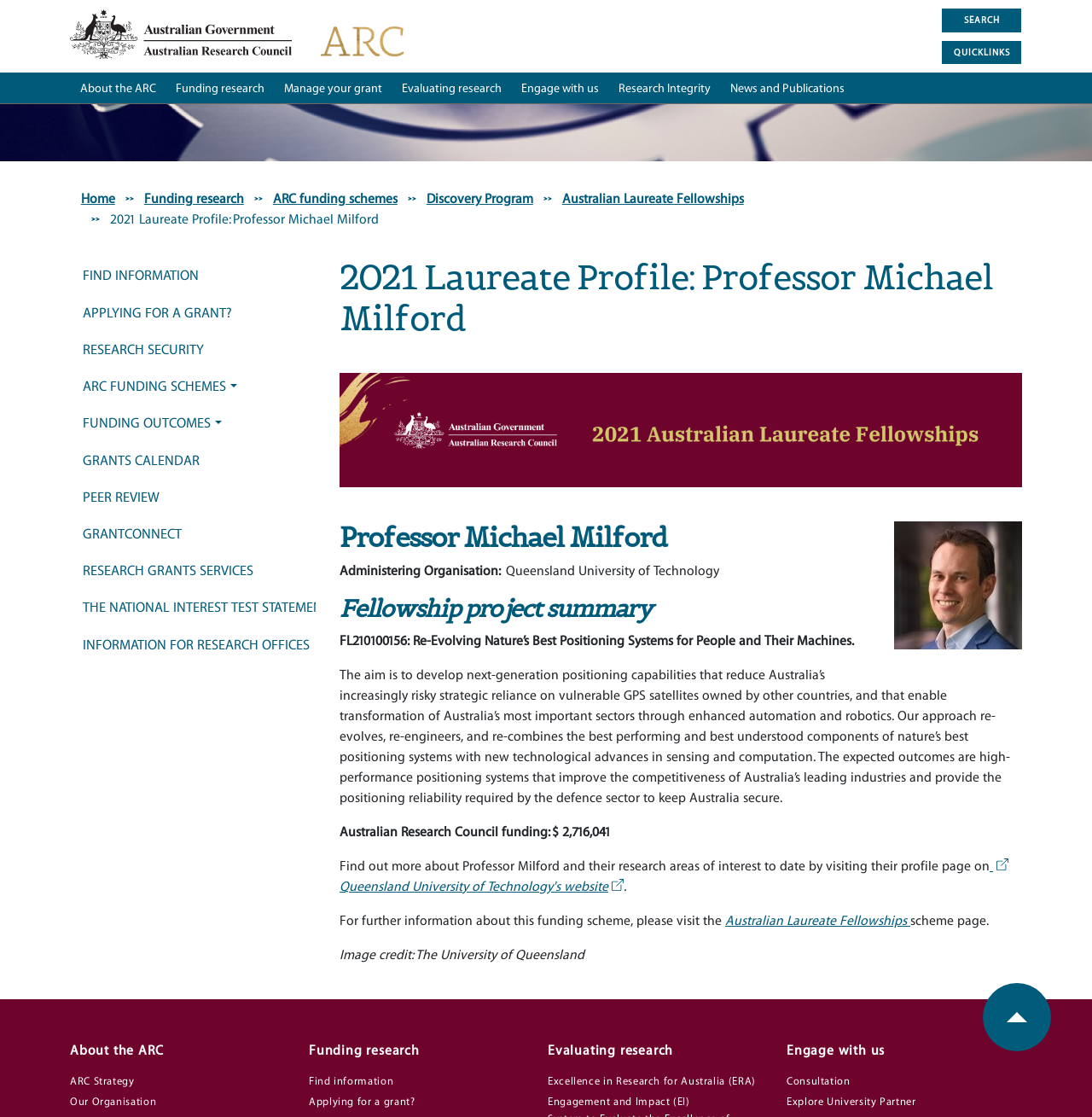Please give a one-word or short phrase response to the following question: 
What is the name of the university where Professor Milford is affiliated?

Queensland University of Technology